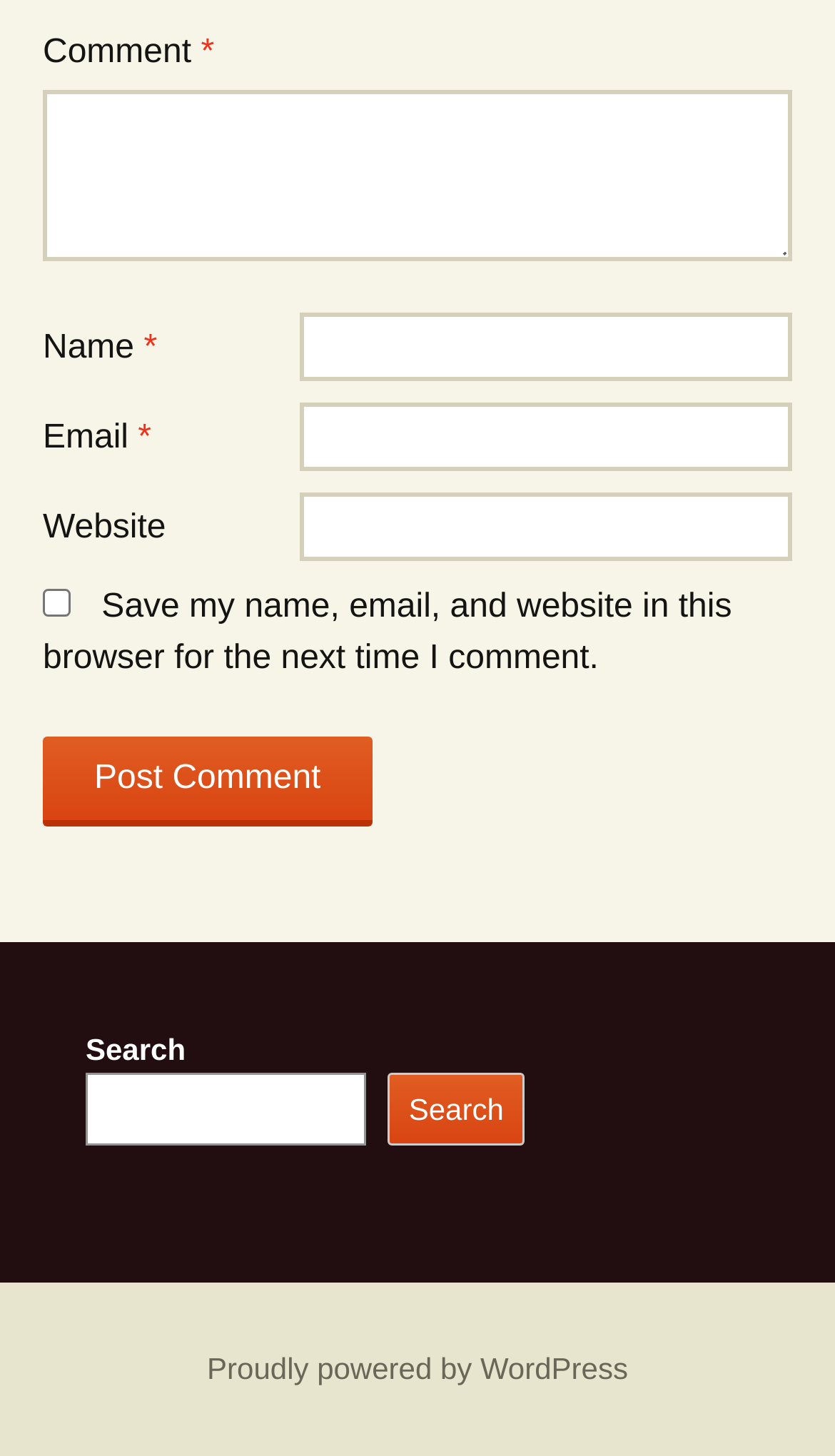Please answer the following query using a single word or phrase: 
How many text fields are there?

4